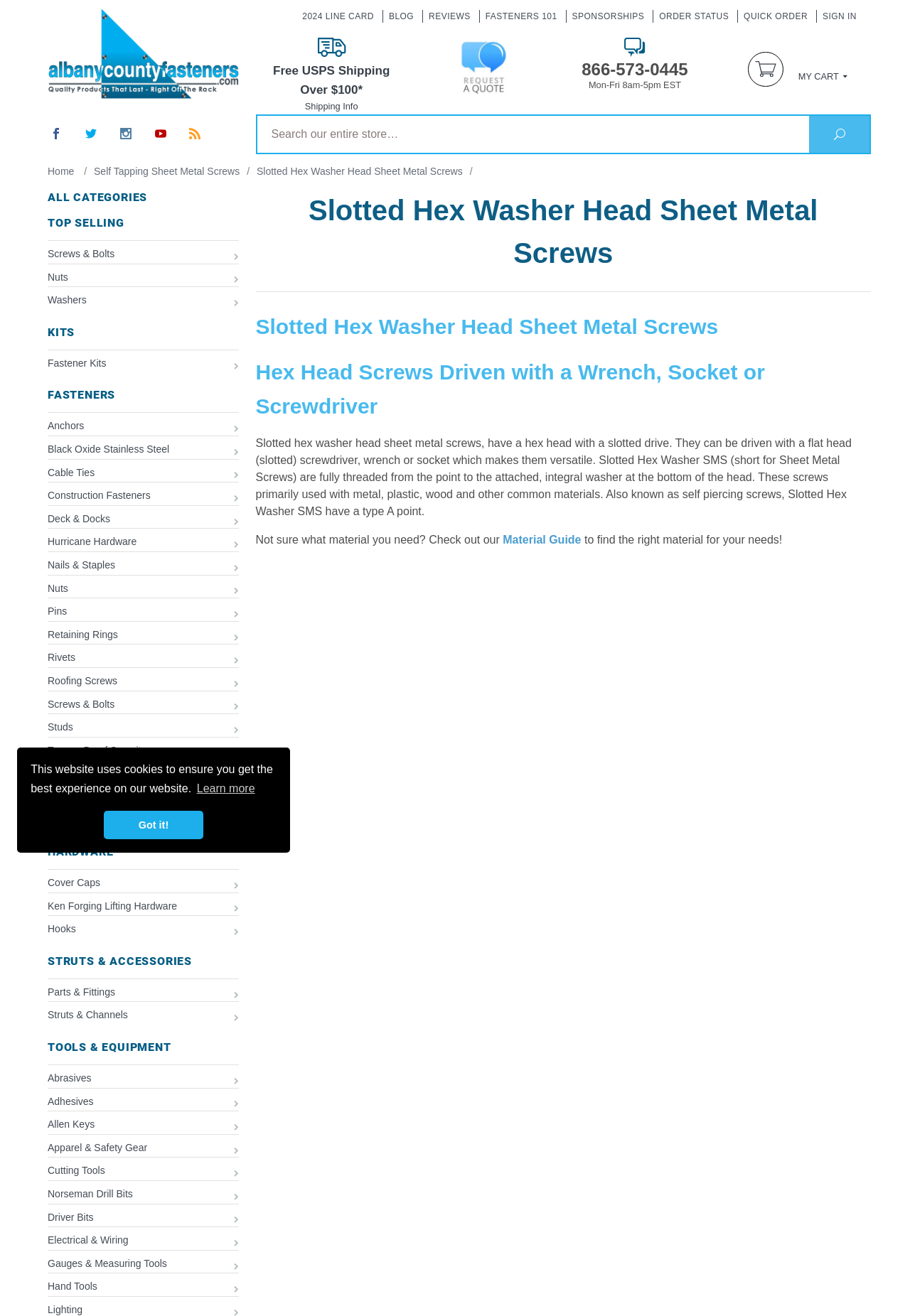Please provide the bounding box coordinate of the region that matches the element description: Threaded Rods & Keystock. Coordinates should be in the format (top-left x, top-left y, bottom-right x, bottom-right y) and all values should be between 0 and 1.

[0.052, 0.598, 0.262, 0.613]